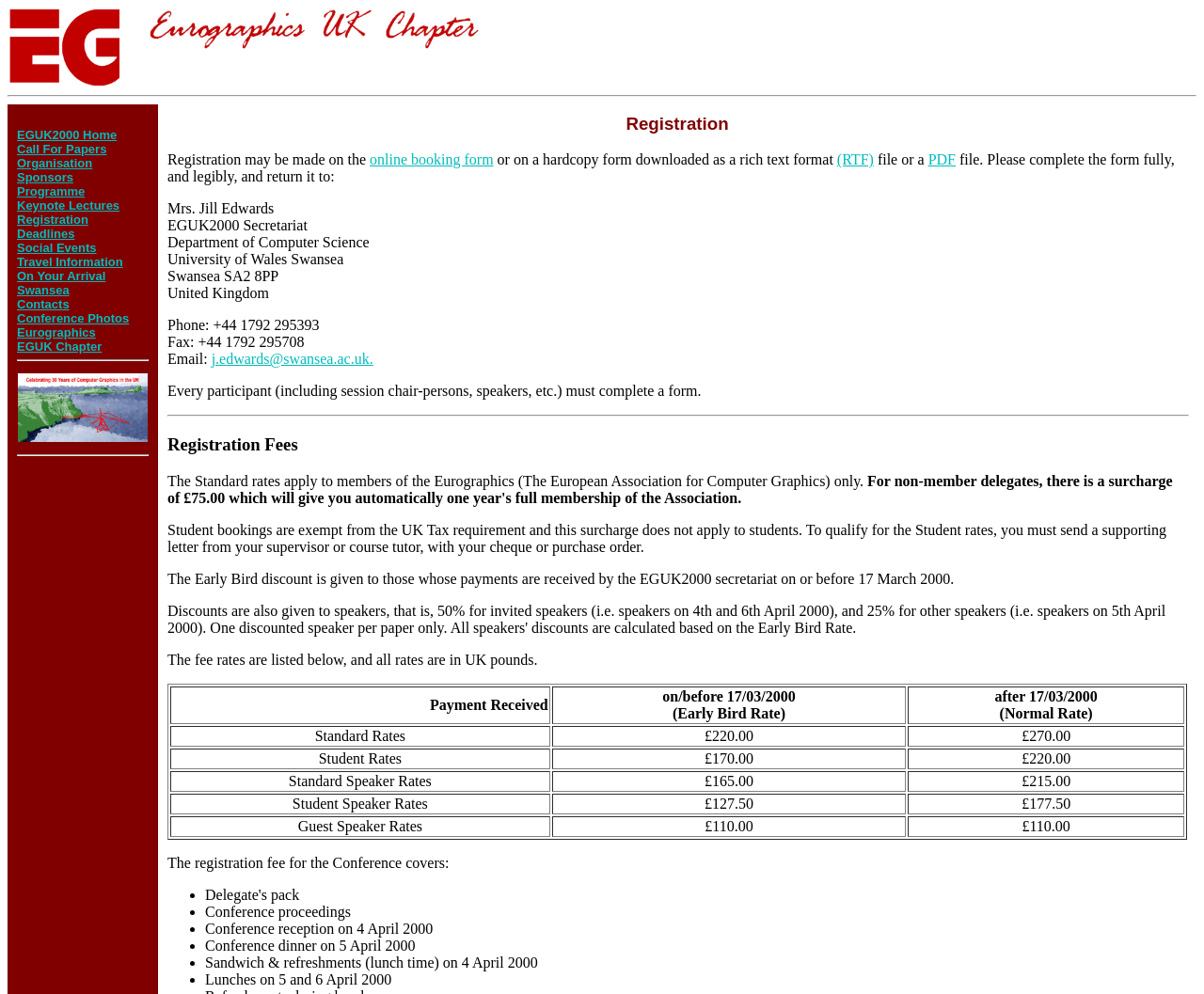Using the given description, provide the bounding box coordinates formatted as (top-left x, top-left y, bottom-right x, bottom-right y), with all values being floating point numbers between 0 and 1. Description: Registration

[0.014, 0.213, 0.073, 0.228]